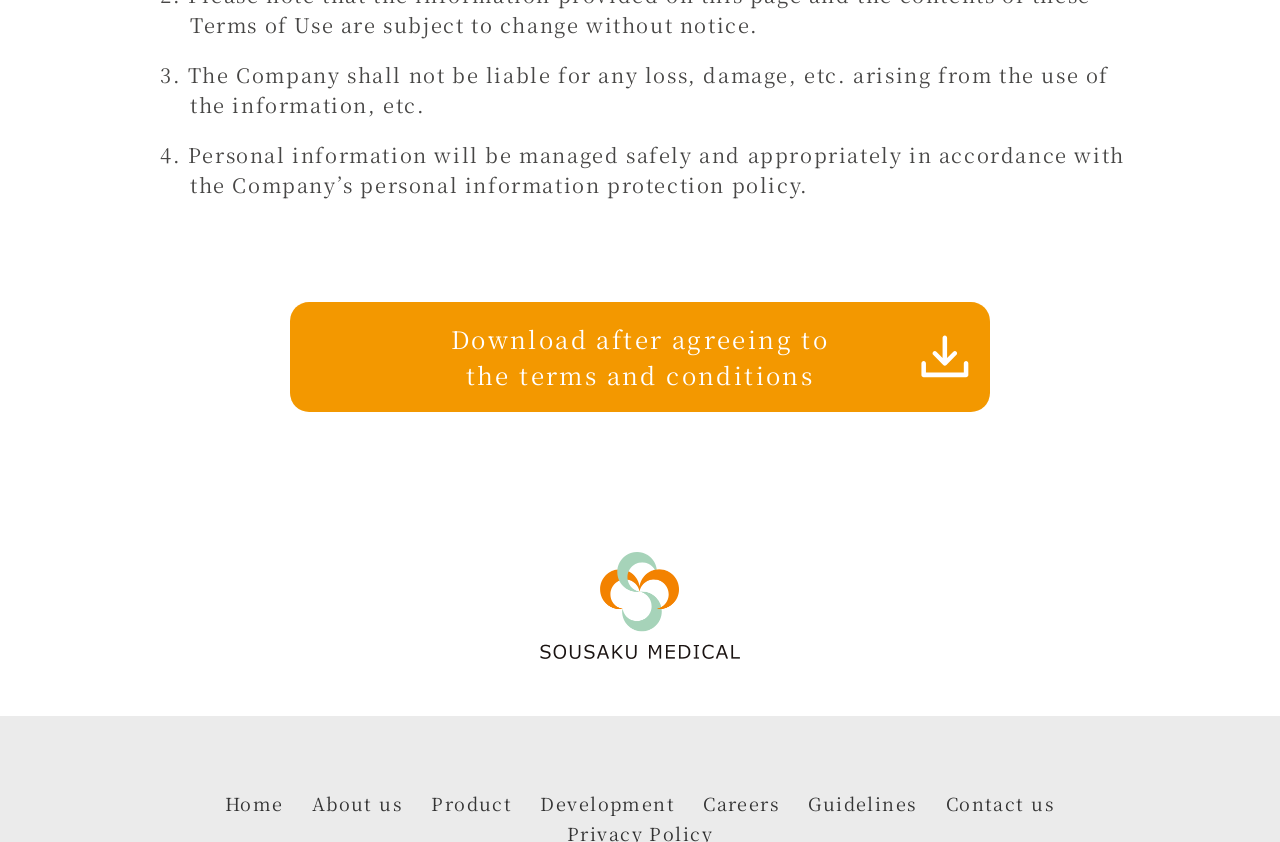Please provide a one-word or phrase answer to the question: 
What is the company's policy on personal information?

Safe and appropriate management